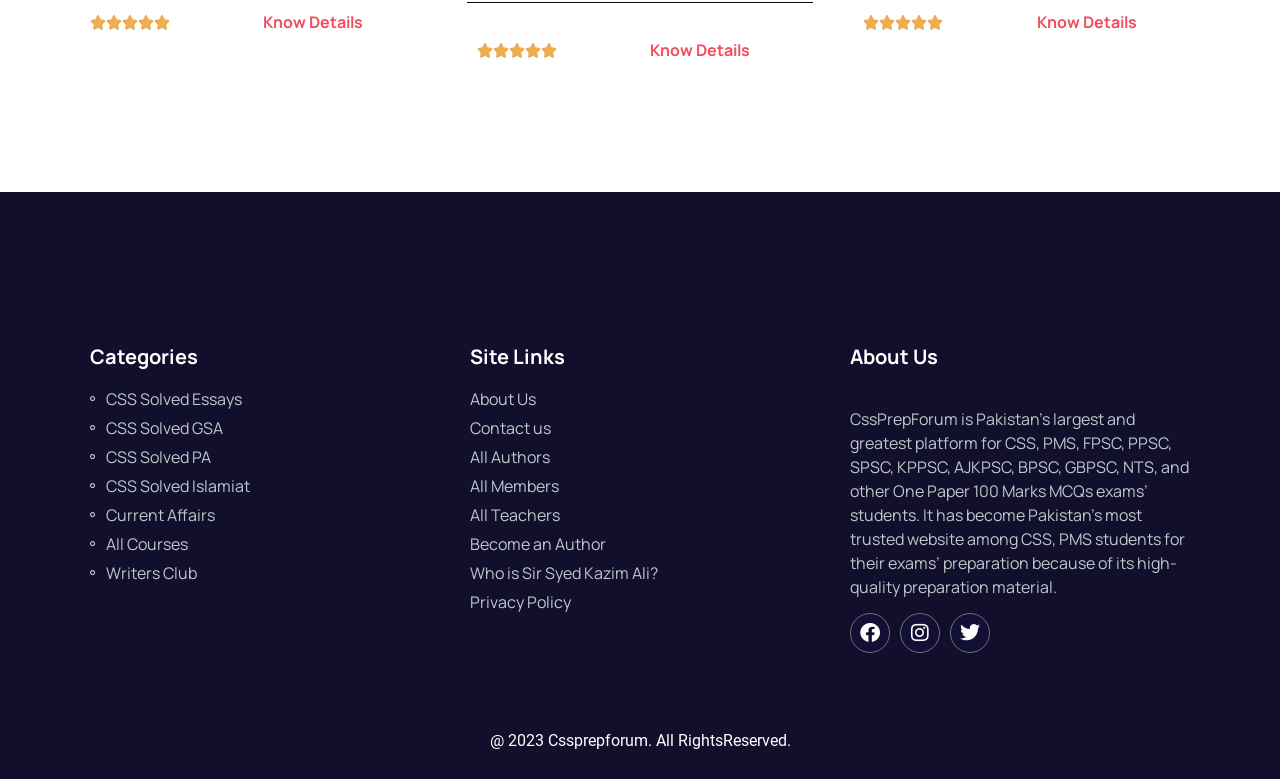What is the copyright year of the website?
Please use the visual content to give a single word or phrase answer.

2023